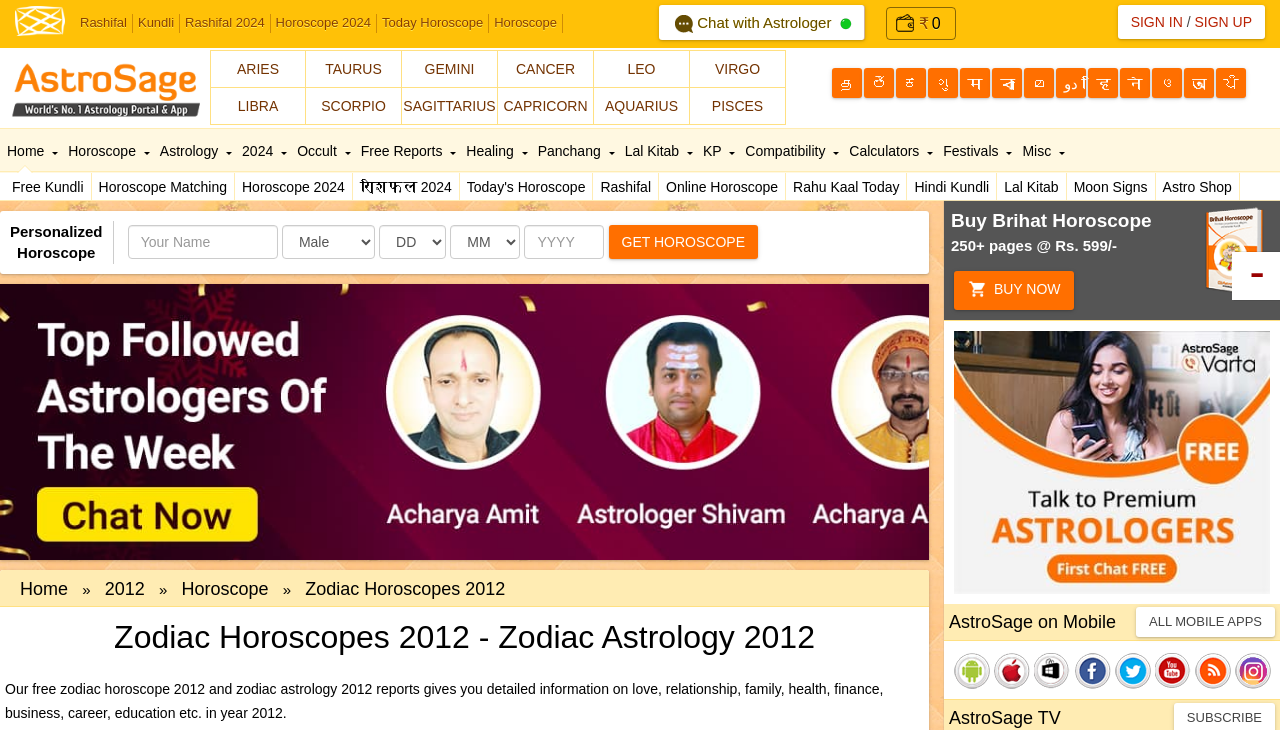What is the theme of the webpage?
Look at the image and provide a short answer using one word or a phrase.

Astrology and Horoscope